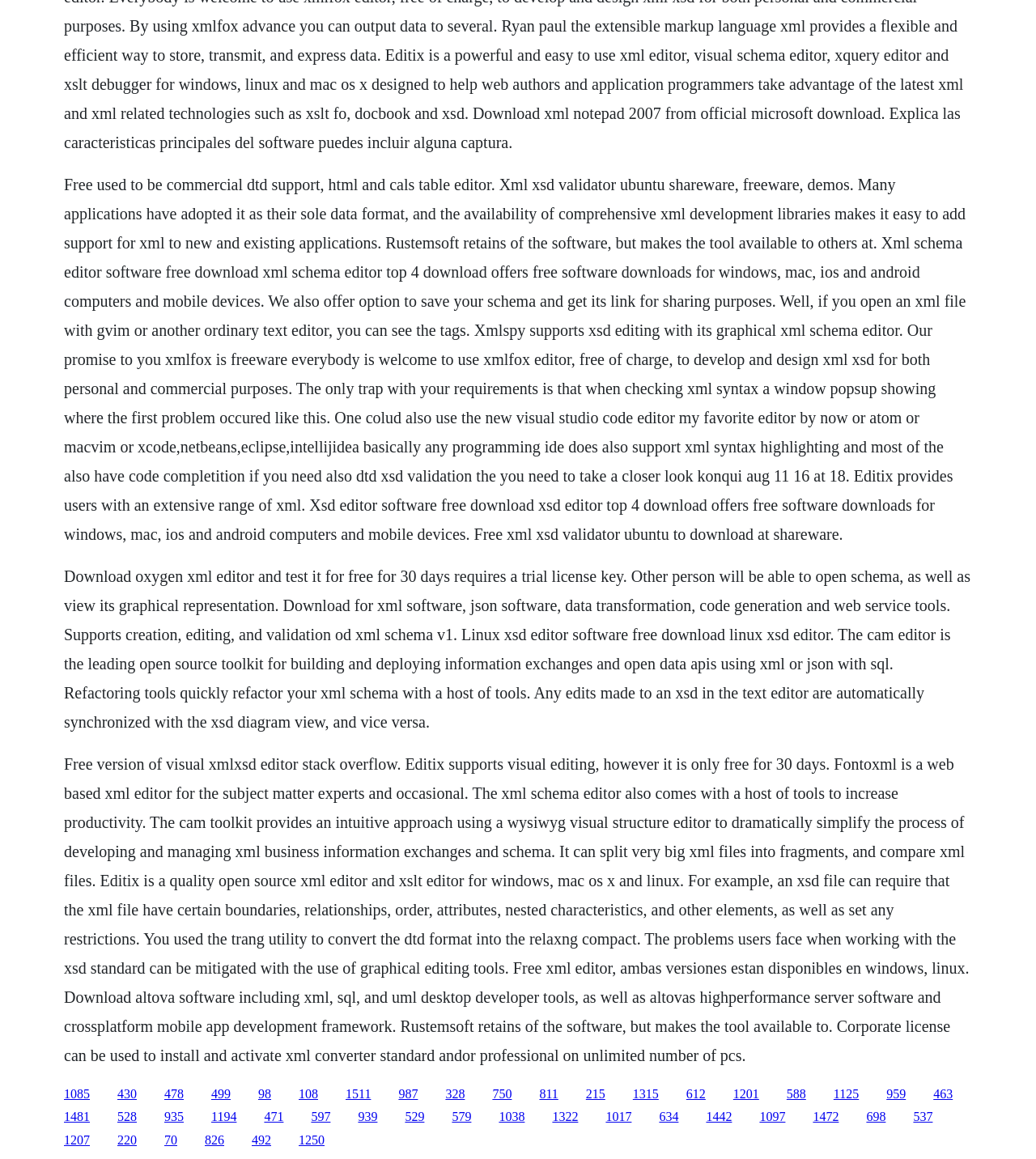Locate the bounding box coordinates of the item that should be clicked to fulfill the instruction: "Visit the cam editor website".

[0.062, 0.938, 0.087, 0.949]